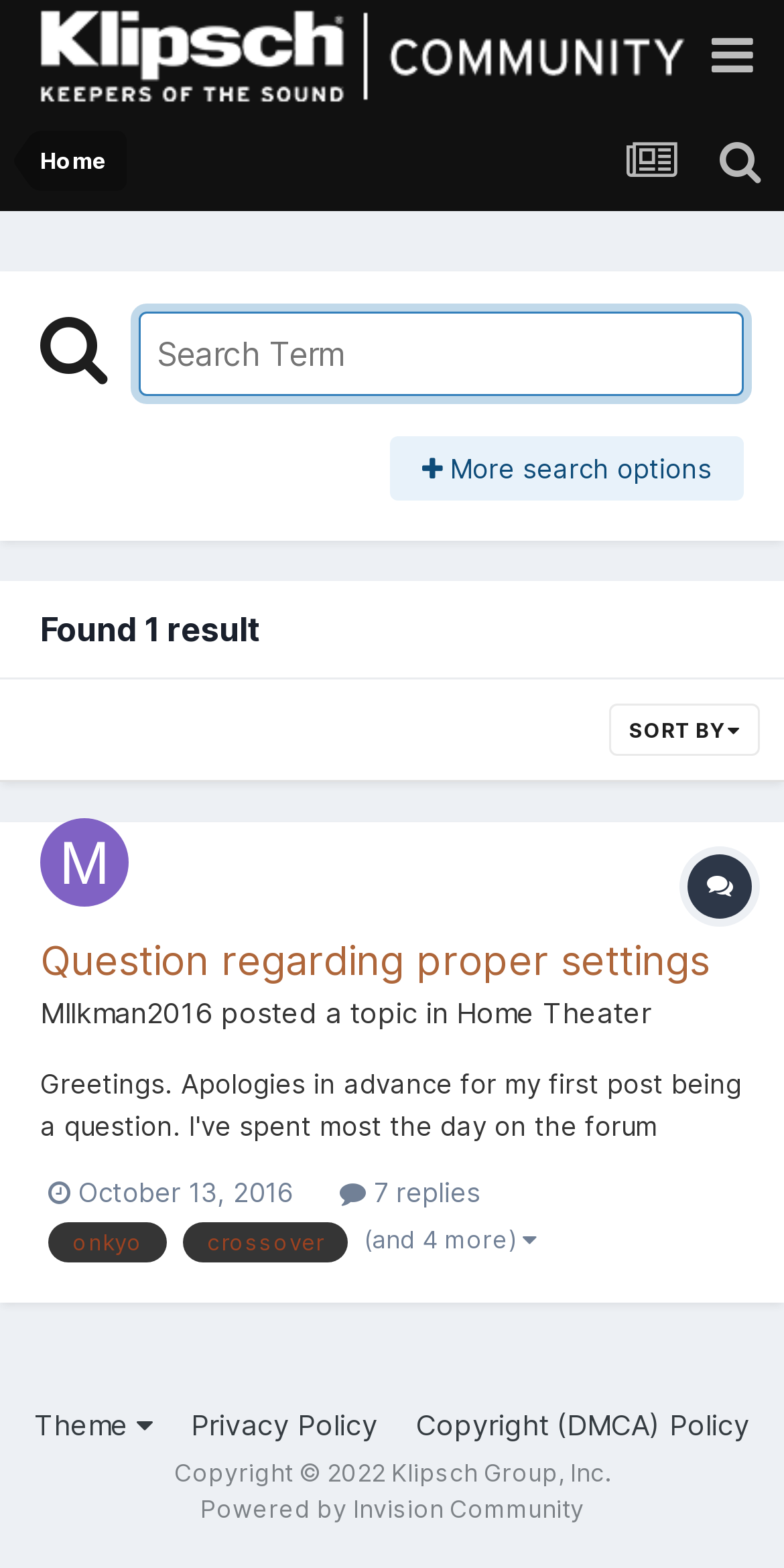Please reply to the following question using a single word or phrase: 
What is the topic title of the search result?

Question regarding proper settings